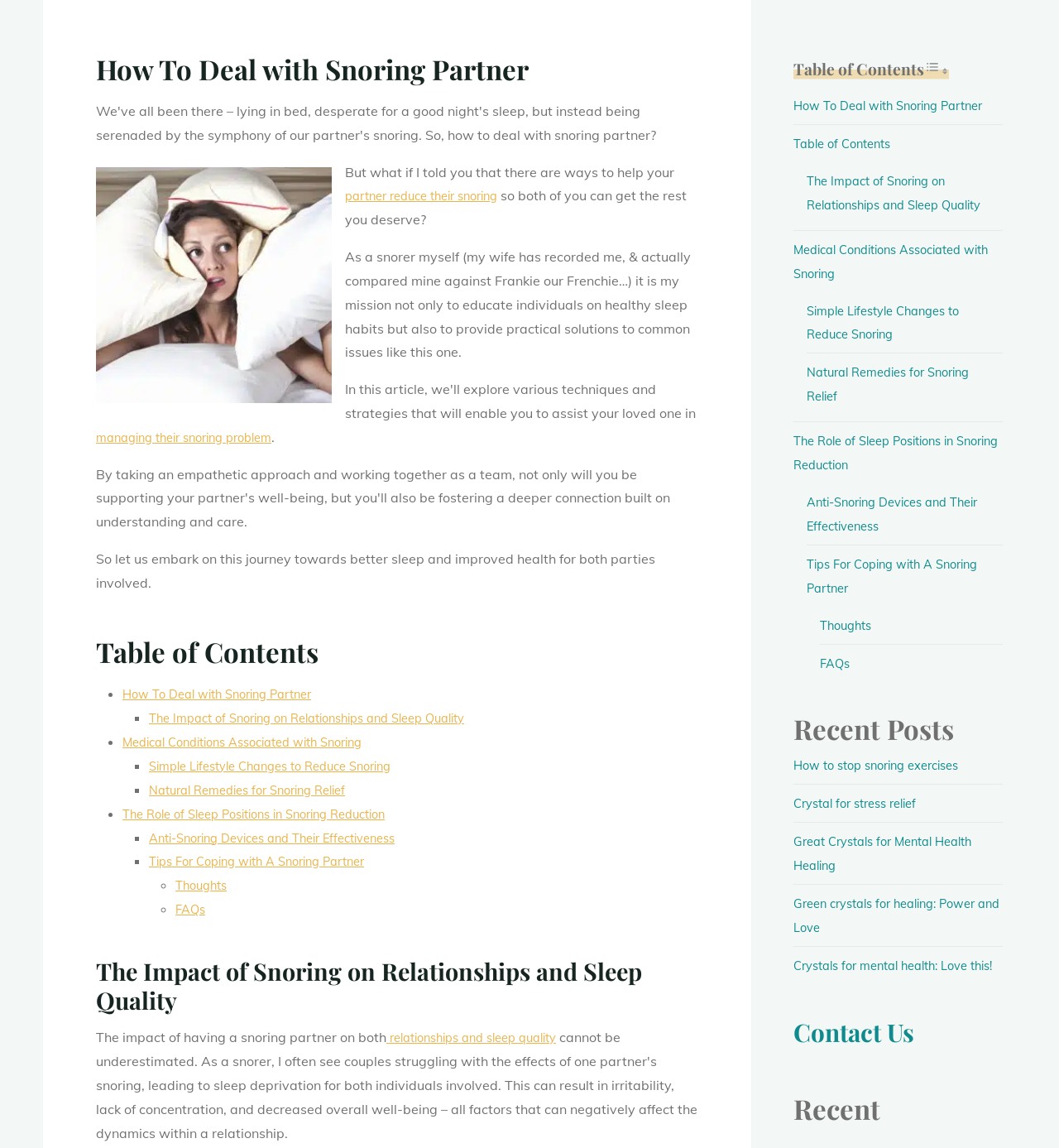What is the title of the main article?
Can you give a detailed and elaborate answer to the question?

The title of the main article is 'How To Deal with Snoring Partner' which is indicated by the heading element with bounding box coordinates [0.091, 0.046, 0.659, 0.075] and OCR text 'How To Deal with Snoring Partner'.